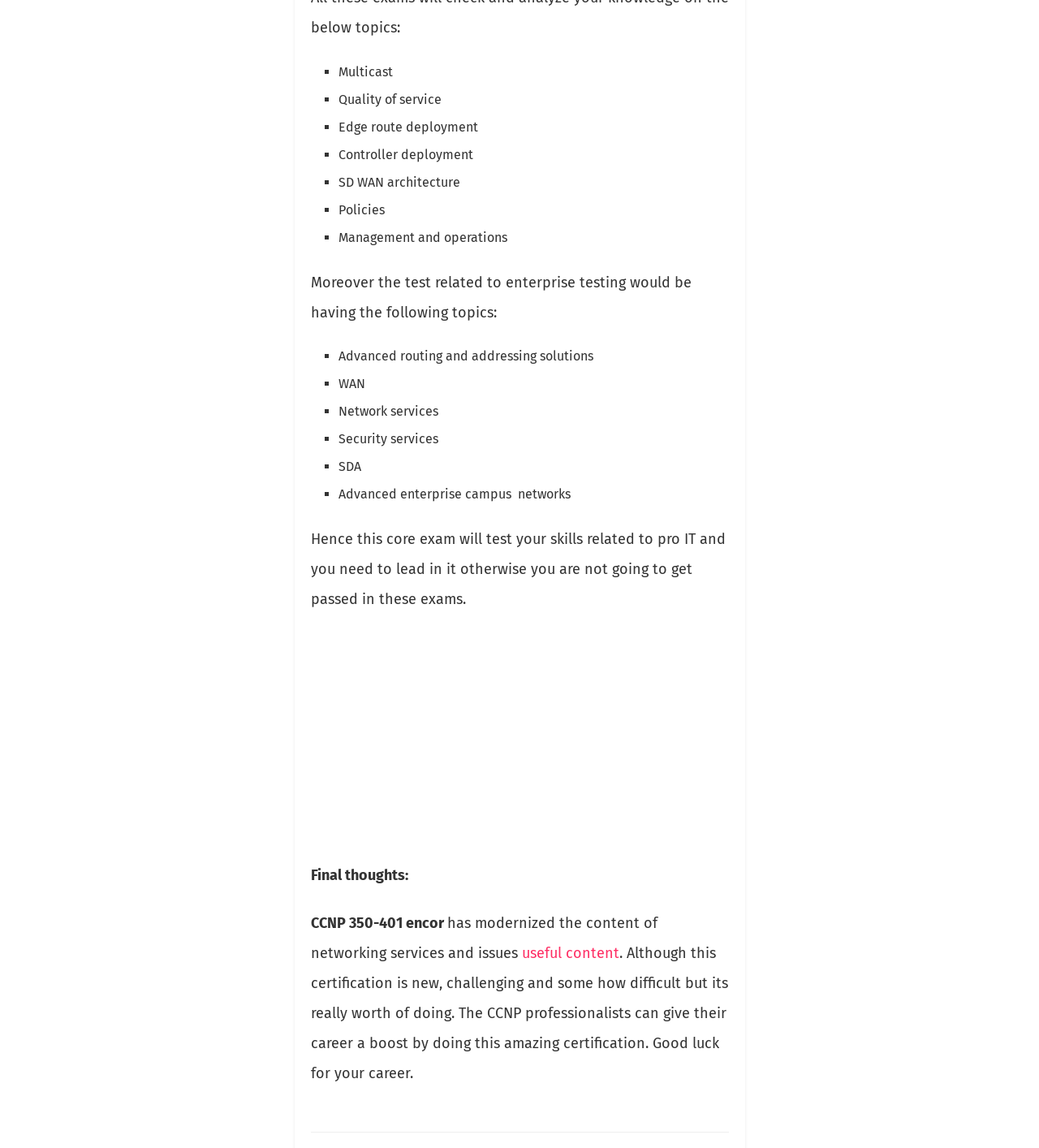What is the certification being discussed?
Ensure your answer is thorough and detailed.

The certification being discussed is CCNP 350-401 encor, which is mentioned in the first StaticText element at the top of the webpage.